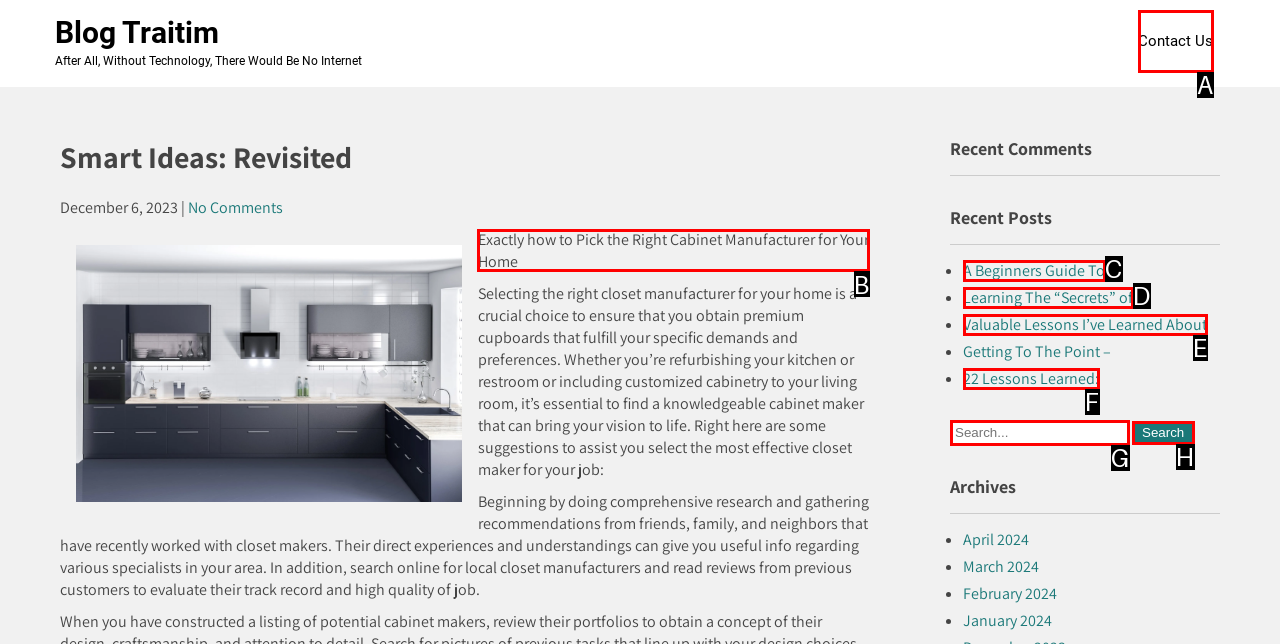Select the appropriate bounding box to fulfill the task: Read the article 'Exactly how to Pick the Right Cabinet Manufacturer for Your Home' Respond with the corresponding letter from the choices provided.

B